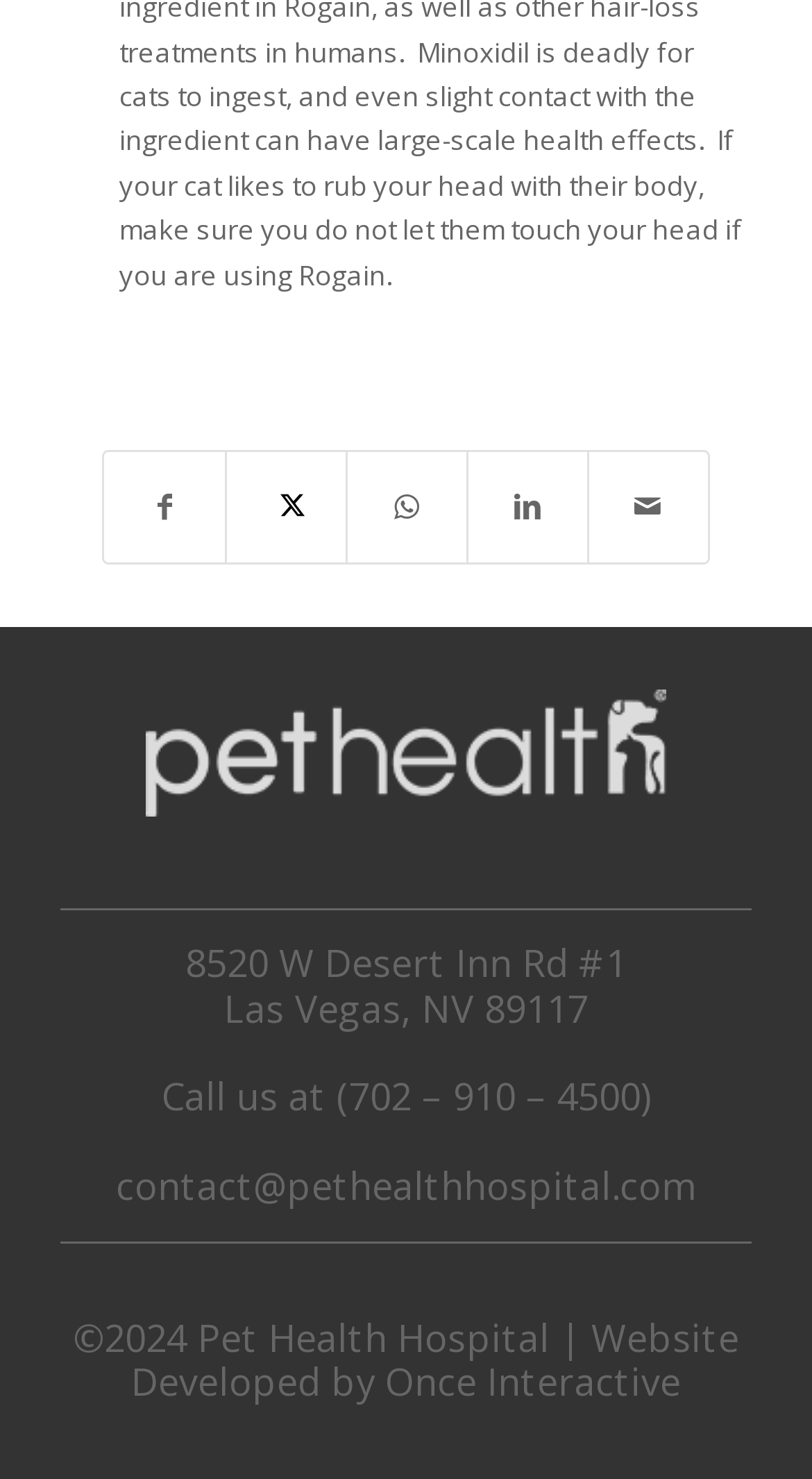Identify the bounding box coordinates of the clickable section necessary to follow the following instruction: "Read topic 'How to add IP camera'". The coordinates should be presented as four float numbers from 0 to 1, i.e., [left, top, right, bottom].

None